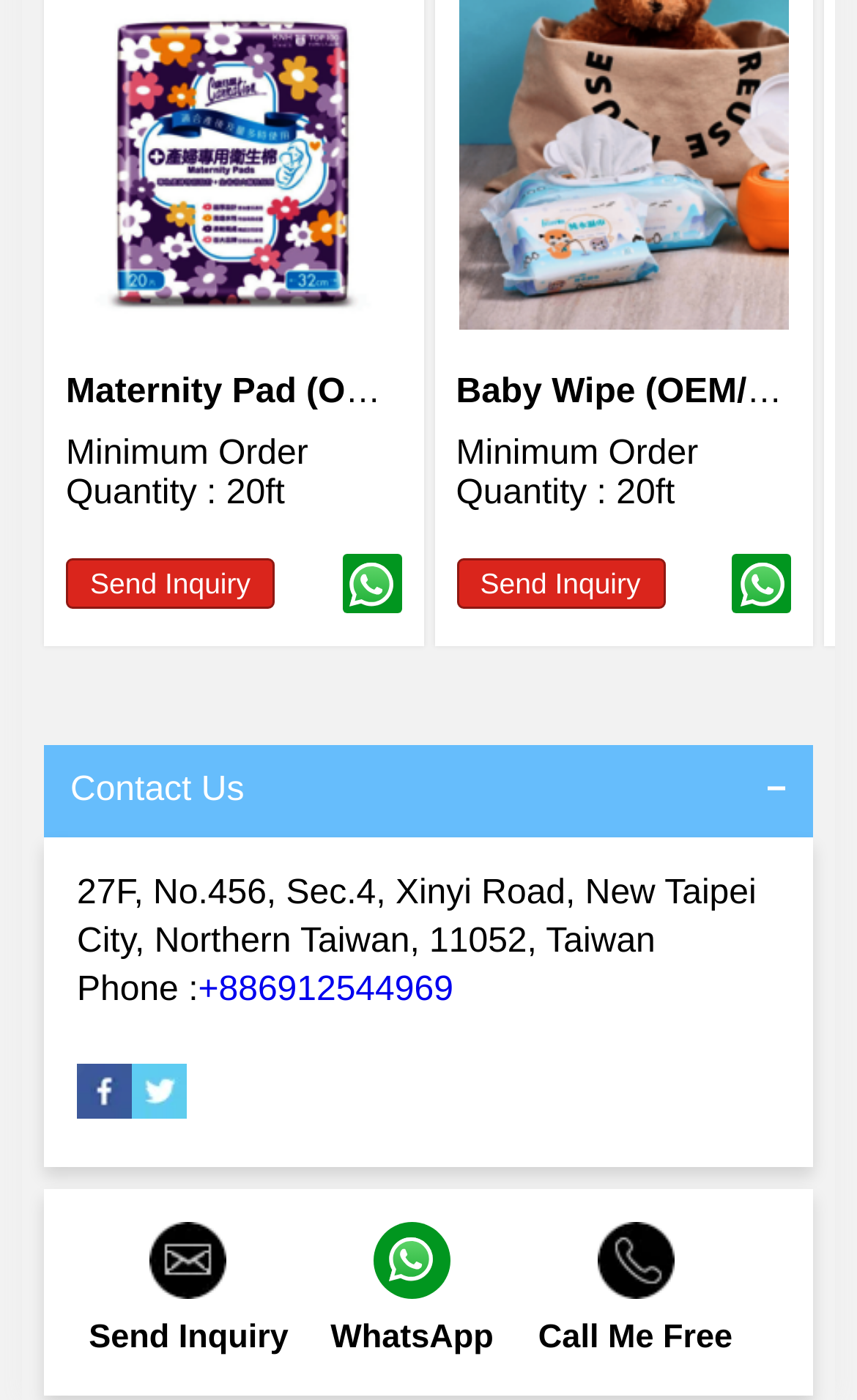Please find the bounding box coordinates of the element that needs to be clicked to perform the following instruction: "Click the Maternity Pad (OEM ODM) link". The bounding box coordinates should be four float numbers between 0 and 1, represented as [left, top, right, bottom].

[0.077, 0.0, 0.468, 0.235]